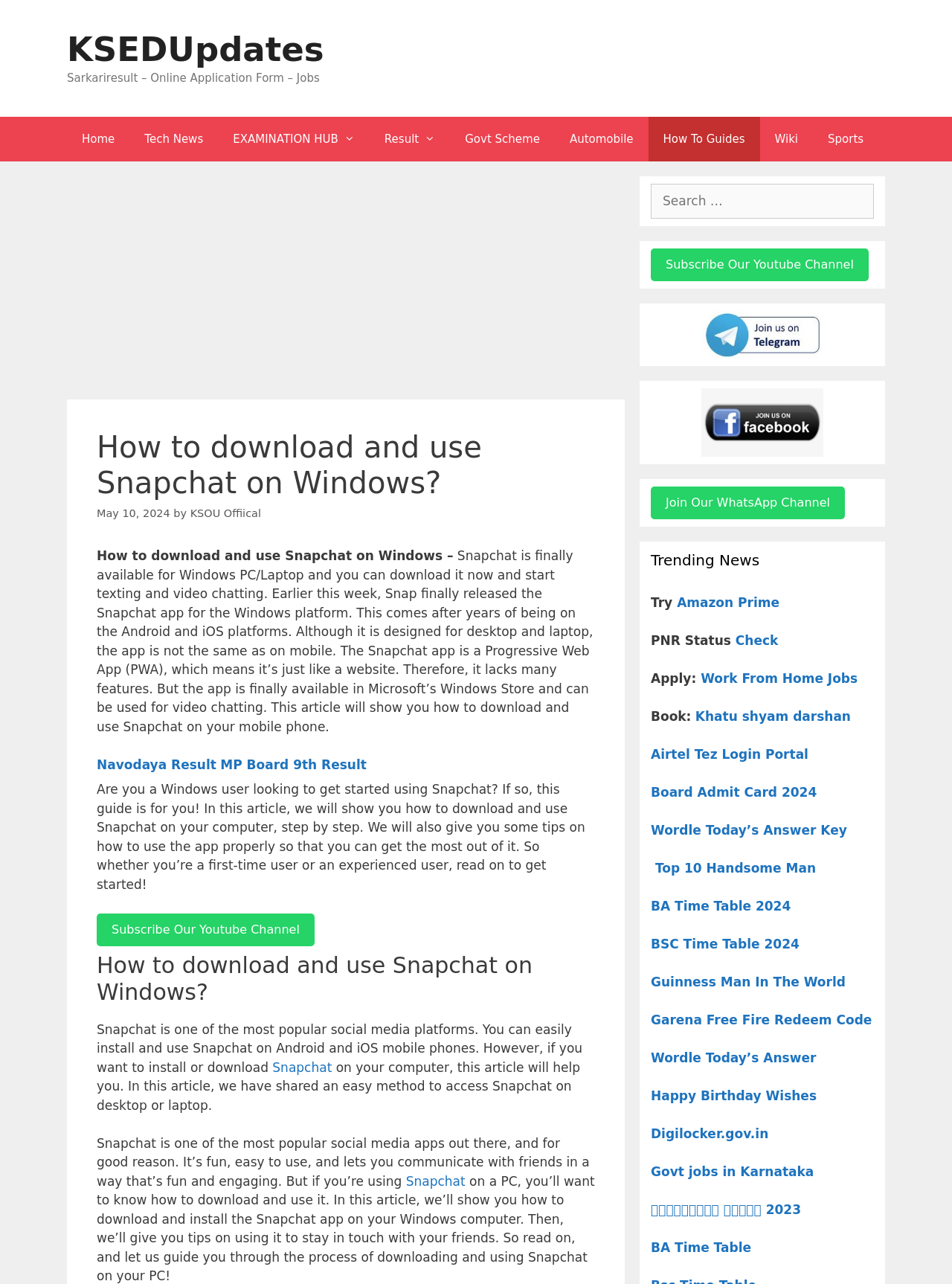What is the principal heading displayed on the webpage?

How to download and use Snapchat on Windows?